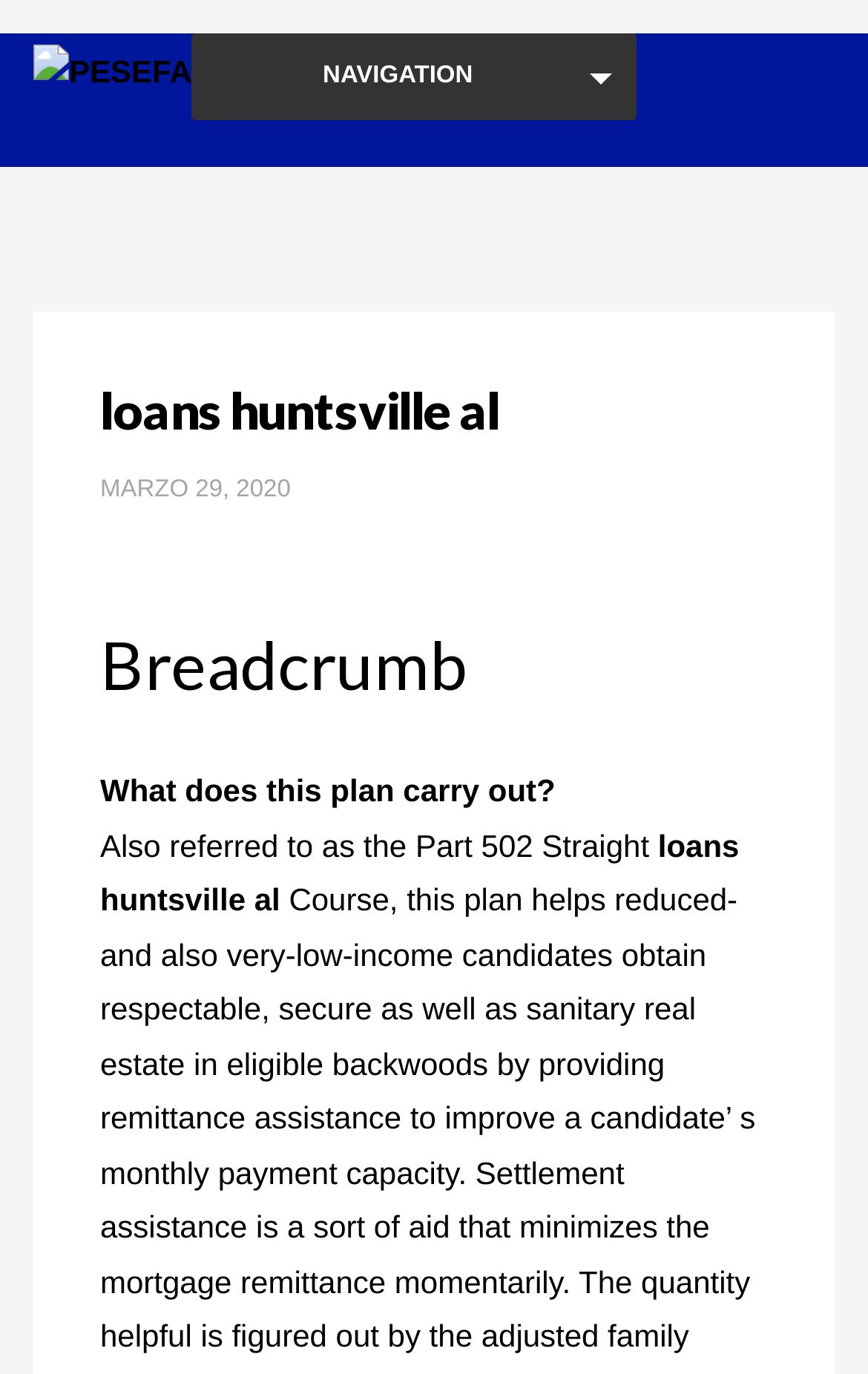What is the type of plan being referred to?
Refer to the image and answer the question using a single word or phrase.

Part 502 Straight